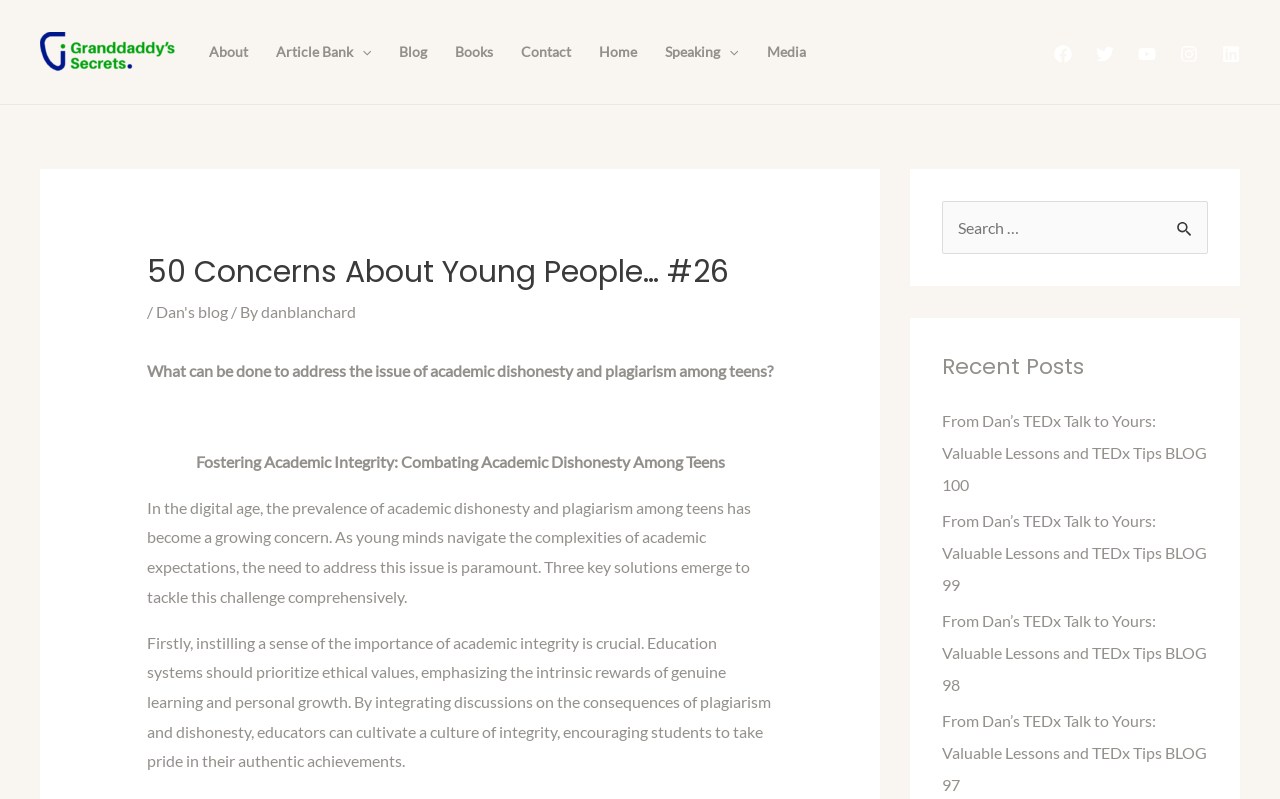Extract the main title from the webpage.

50 Concerns About Young People… #26